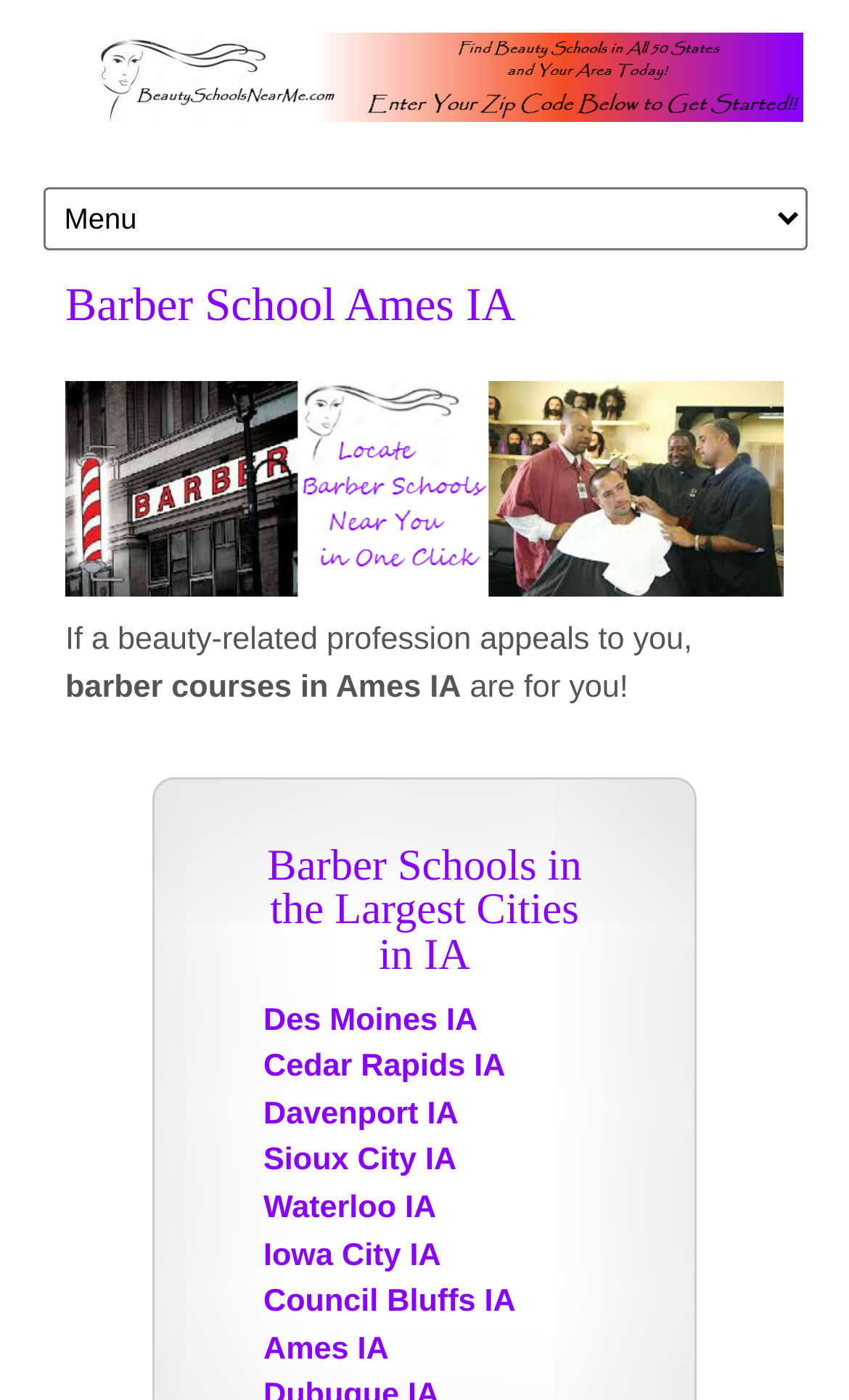What is the profession mentioned in the text?
Answer the question with a detailed explanation, including all necessary information.

I read the text and found the sentence 'If a beauty-related profession appeals to you, barber courses in Ames IA are for you!'. The profession mentioned is barber.